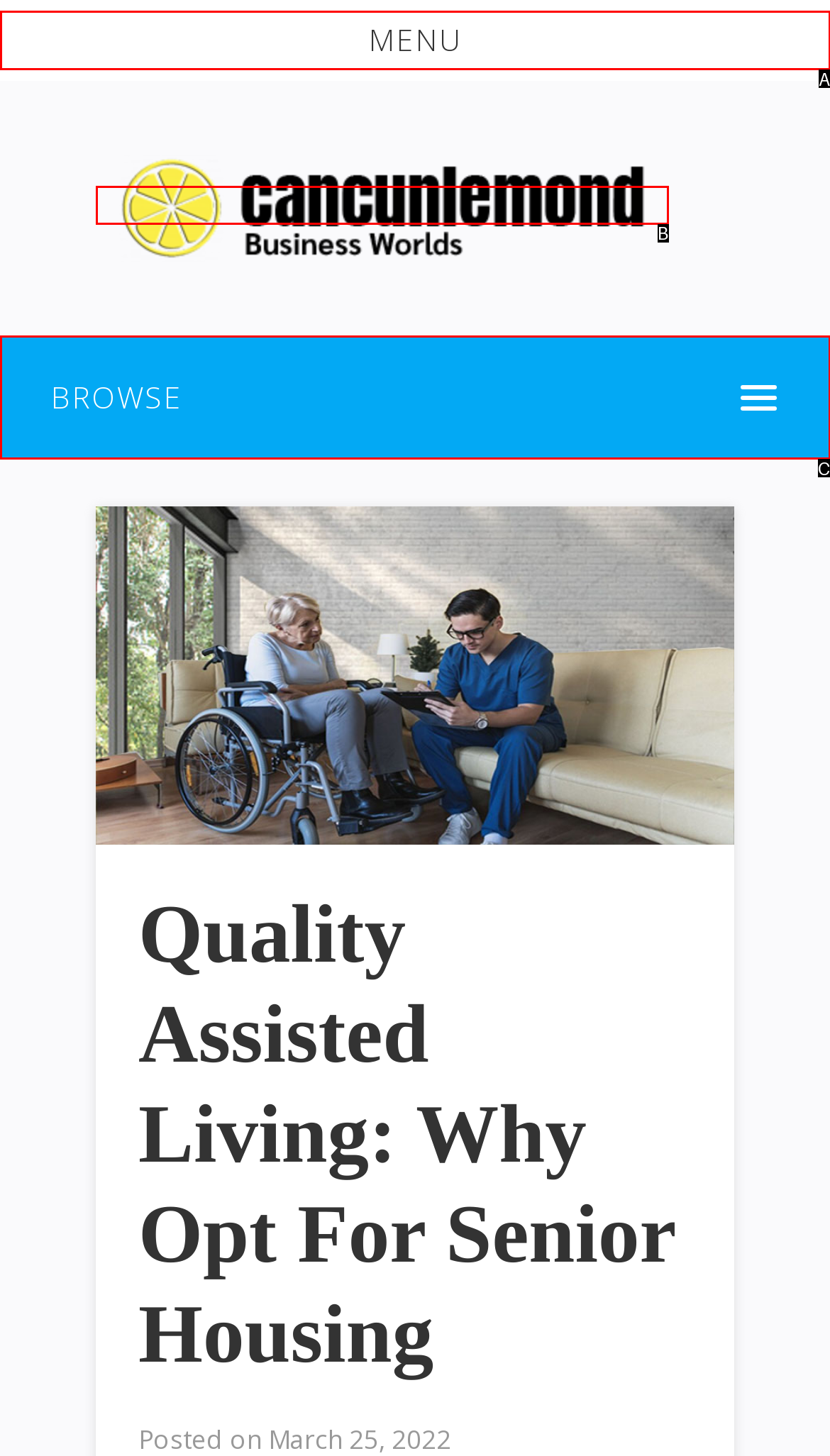Determine which option fits the following description: Menu
Answer with the corresponding option's letter directly.

A